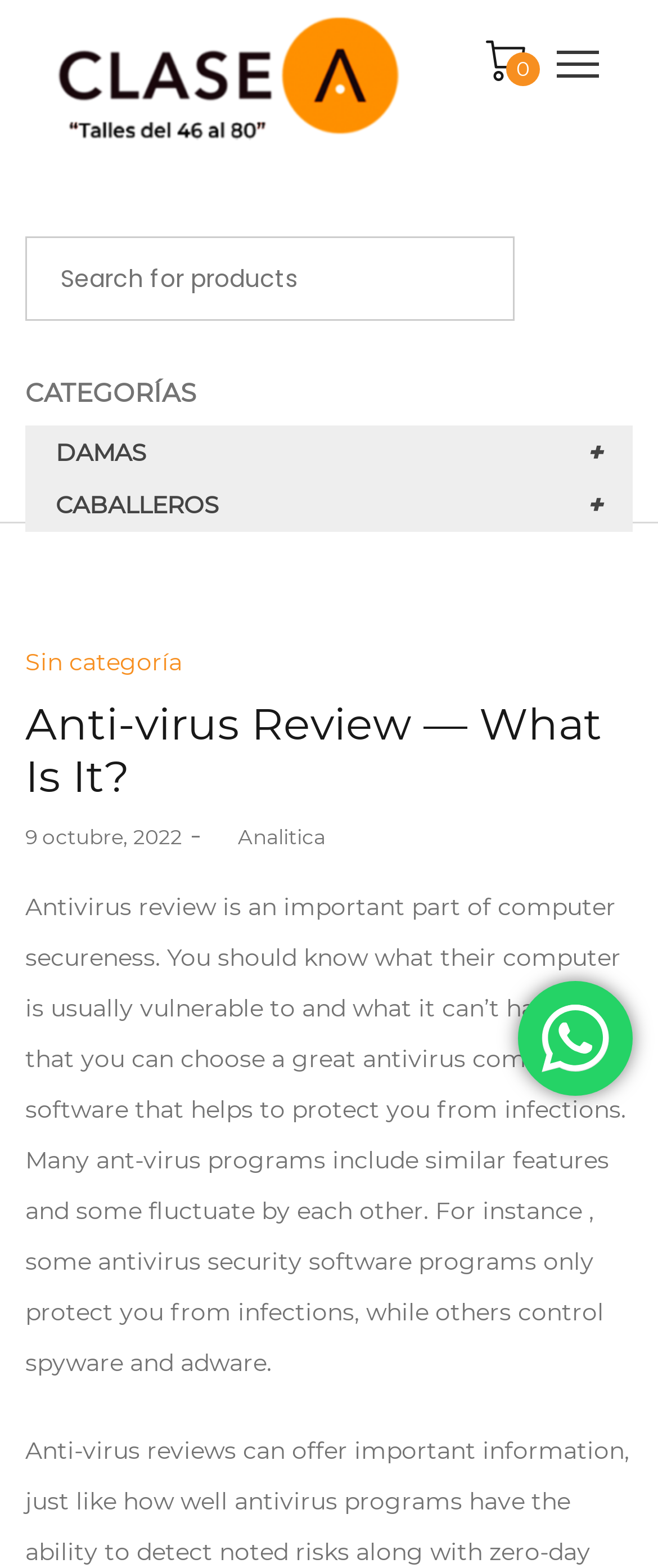Please locate the clickable area by providing the bounding box coordinates to follow this instruction: "Get a free estimate".

None